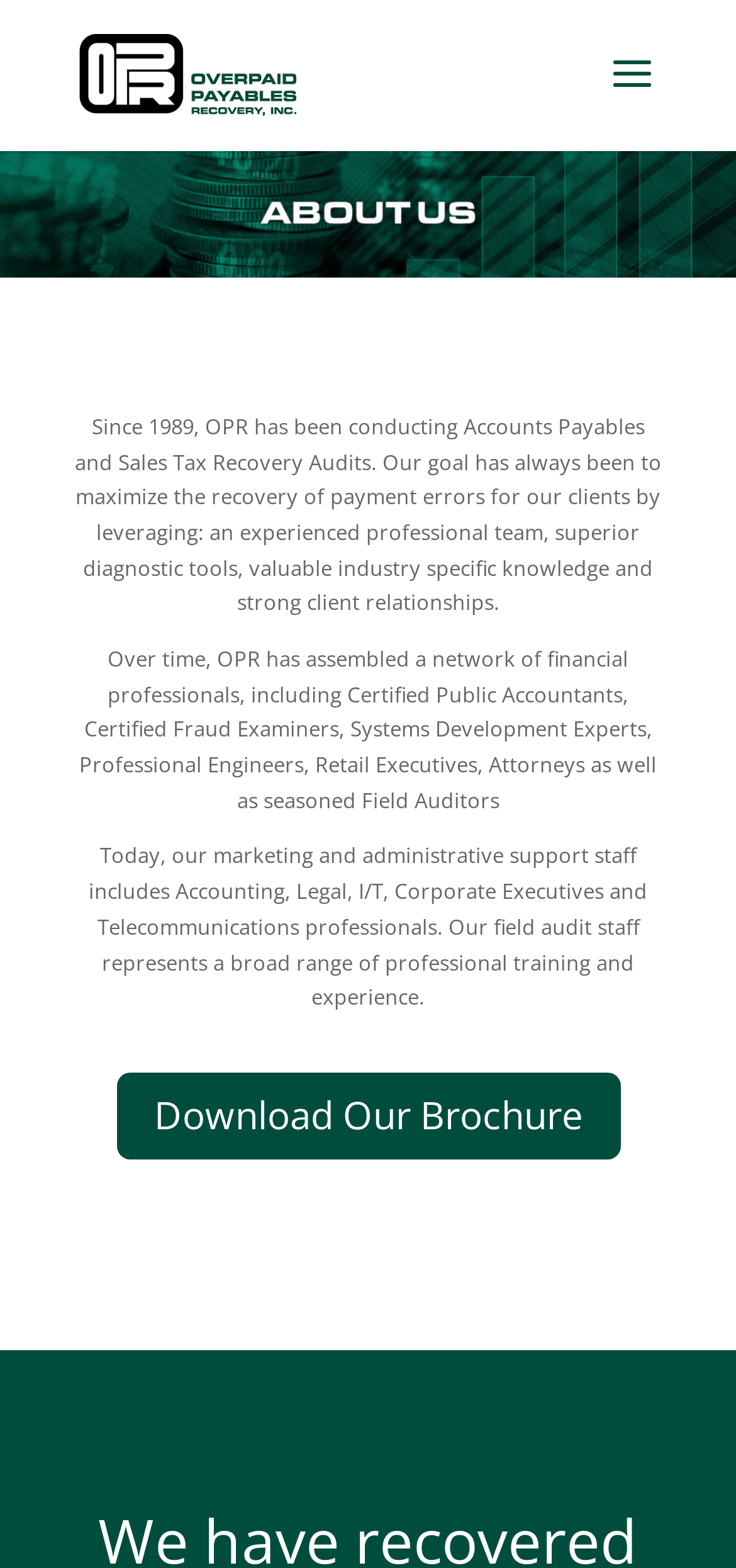Based on the element description: "alt="Overpaid Payables Recovery, Inc."", identify the UI element and provide its bounding box coordinates. Use four float numbers between 0 and 1, [left, top, right, bottom].

[0.108, 0.037, 0.403, 0.055]